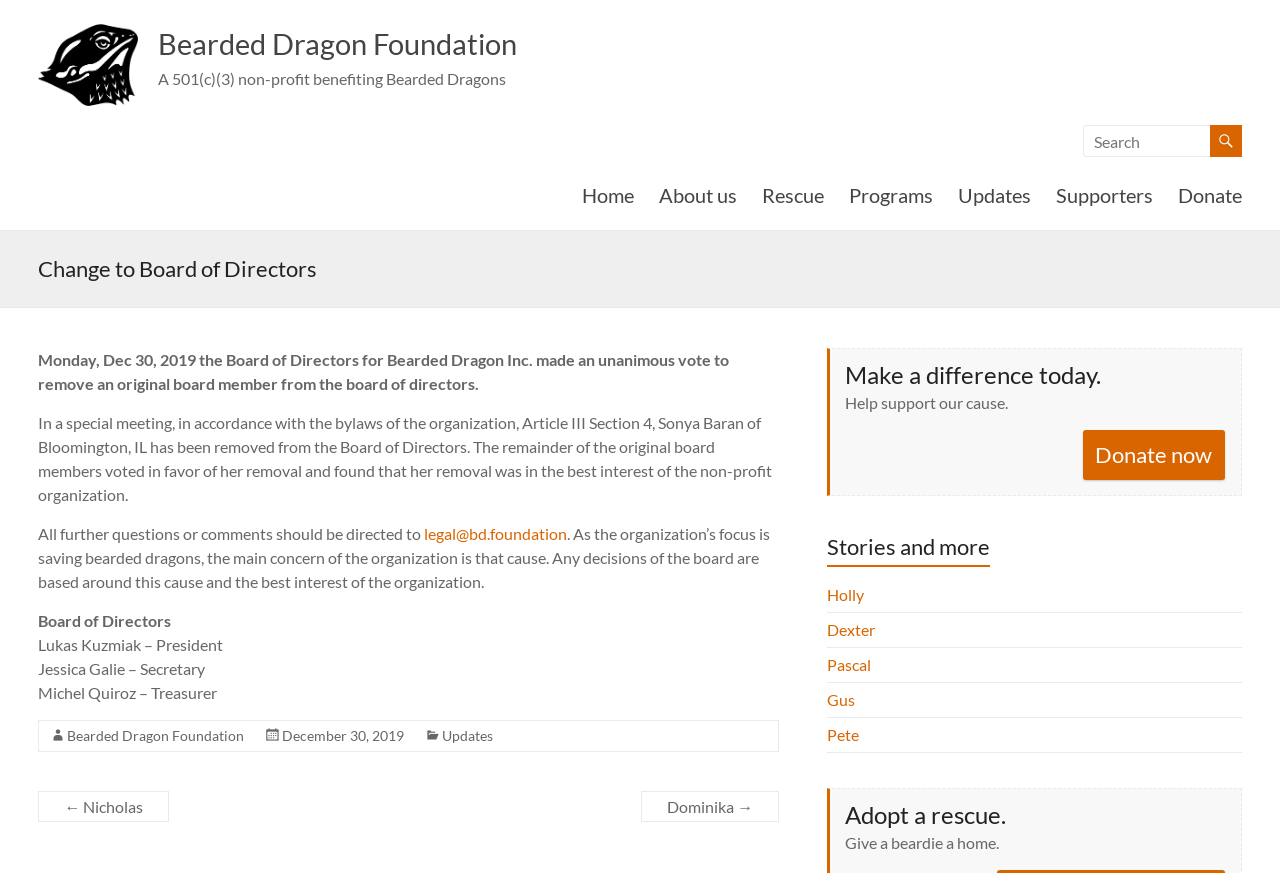What is the name of the non-profit organization?
Refer to the image and give a detailed answer to the question.

The name of the non-profit organization can be found in the heading element 'Bearded Dragon Foundation' and also in the image description 'Bearded Dragon Foundation' at the top of the webpage.